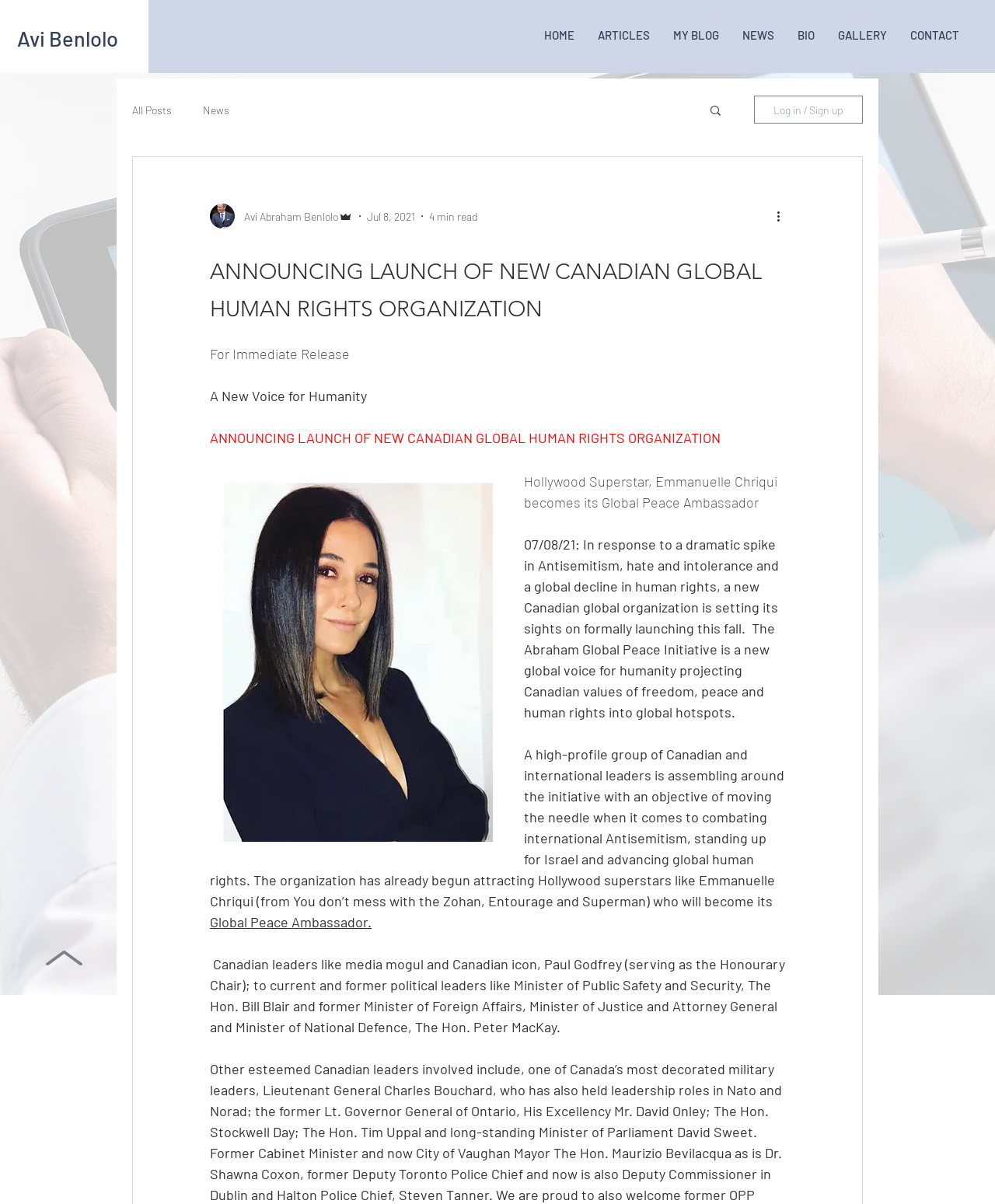Can you locate the main headline on this webpage and provide its text content?

ANNOUNCING LAUNCH OF NEW CANADIAN GLOBAL HUMAN RIGHTS ORGANIZATION